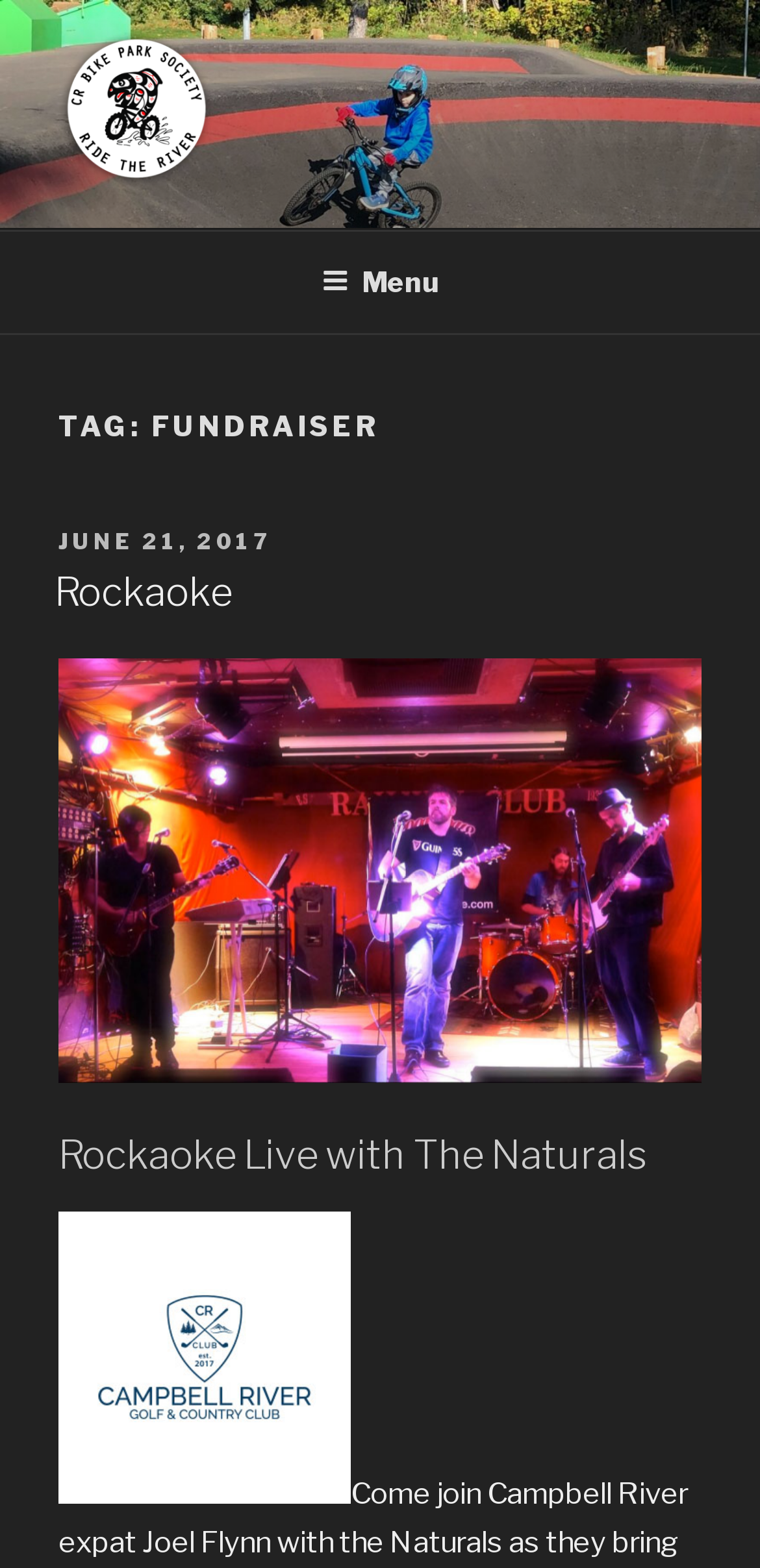What is the date of the Rockaoke event?
Please provide a single word or phrase answer based on the image.

June 21, 2017